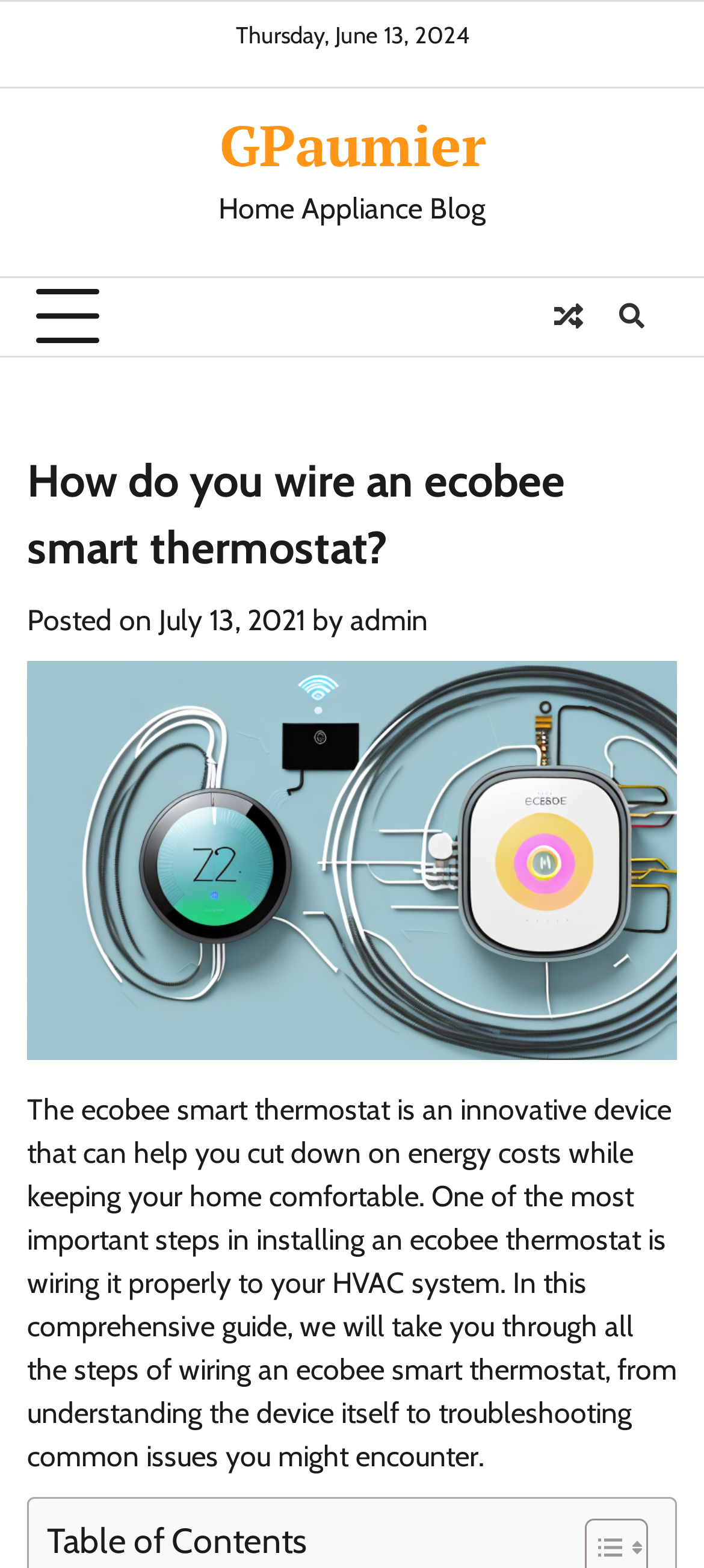What is the topic of the blog post?
Analyze the screenshot and provide a detailed answer to the question.

I found the topic of the blog post by reading the main heading which states 'How do you wire an ecobee smart thermostat?'.